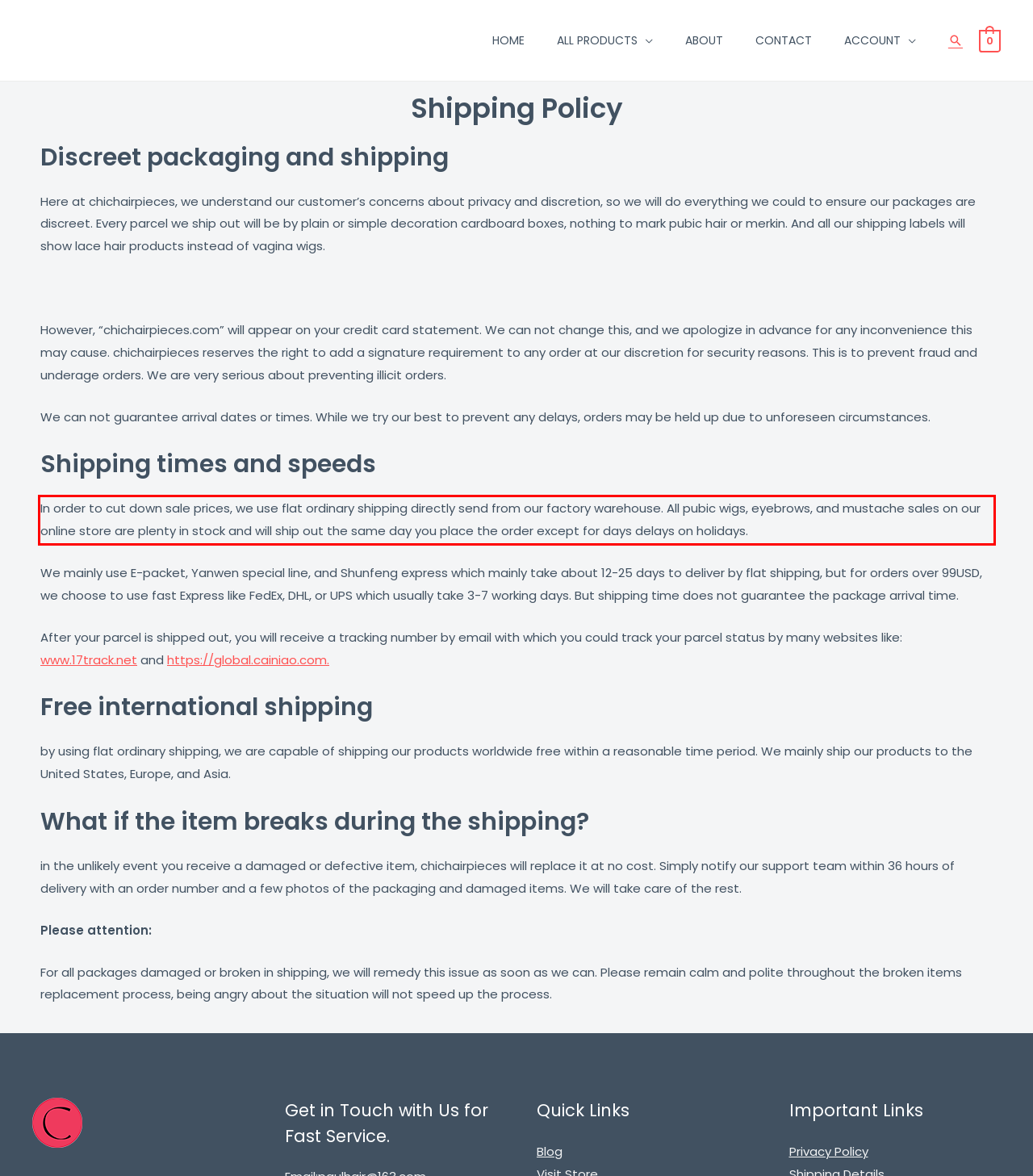You are looking at a screenshot of a webpage with a red rectangle bounding box. Use OCR to identify and extract the text content found inside this red bounding box.

In order to cut down sale prices, we use flat ordinary shipping directly send from our factory warehouse. All pubic wigs, eyebrows, and mustache sales on our online store are plenty in stock and will ship out the same day you place the order except for days delays on holidays.